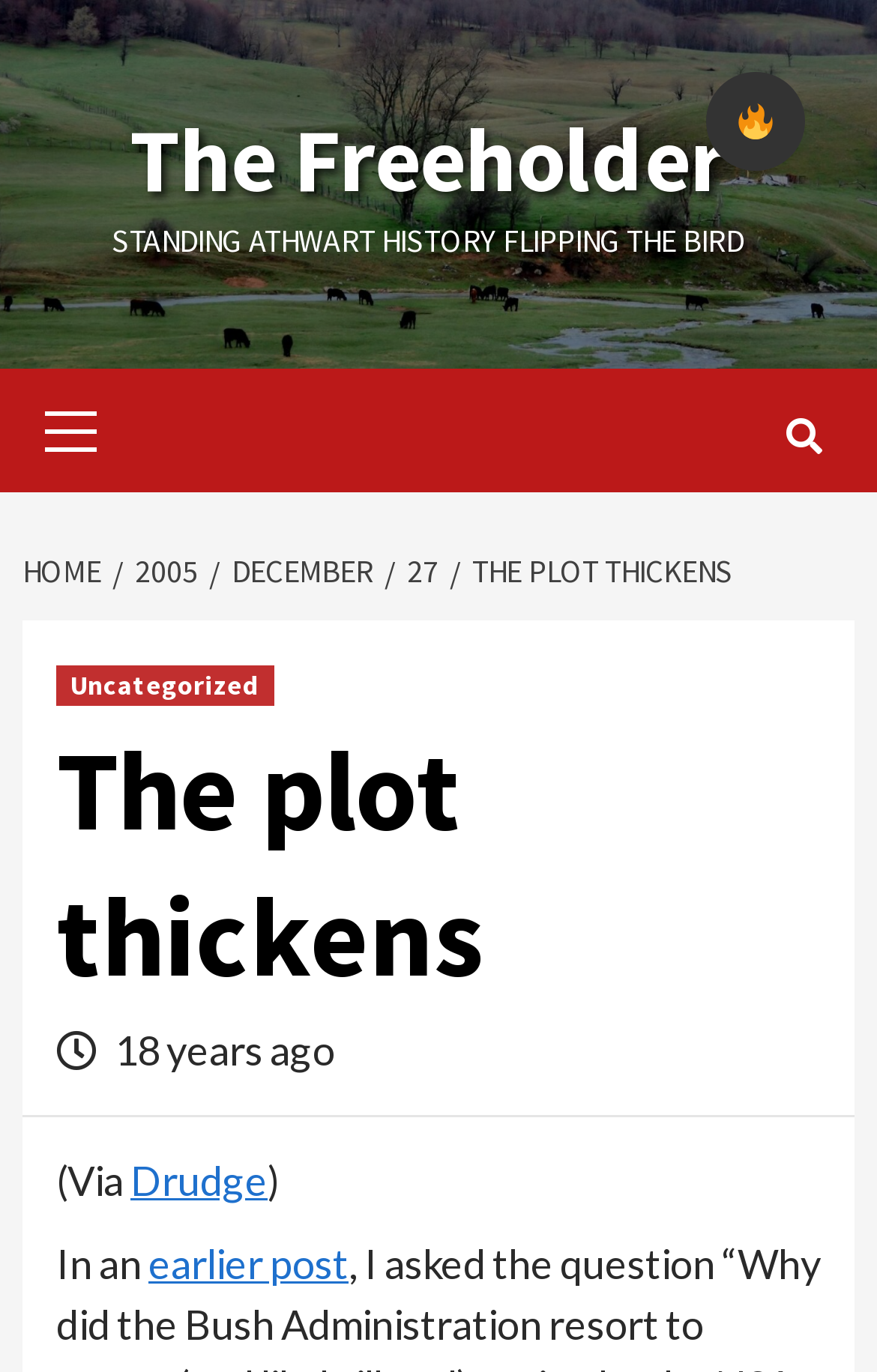Answer in one word or a short phrase: 
What is the current mode of the website?

Light mode